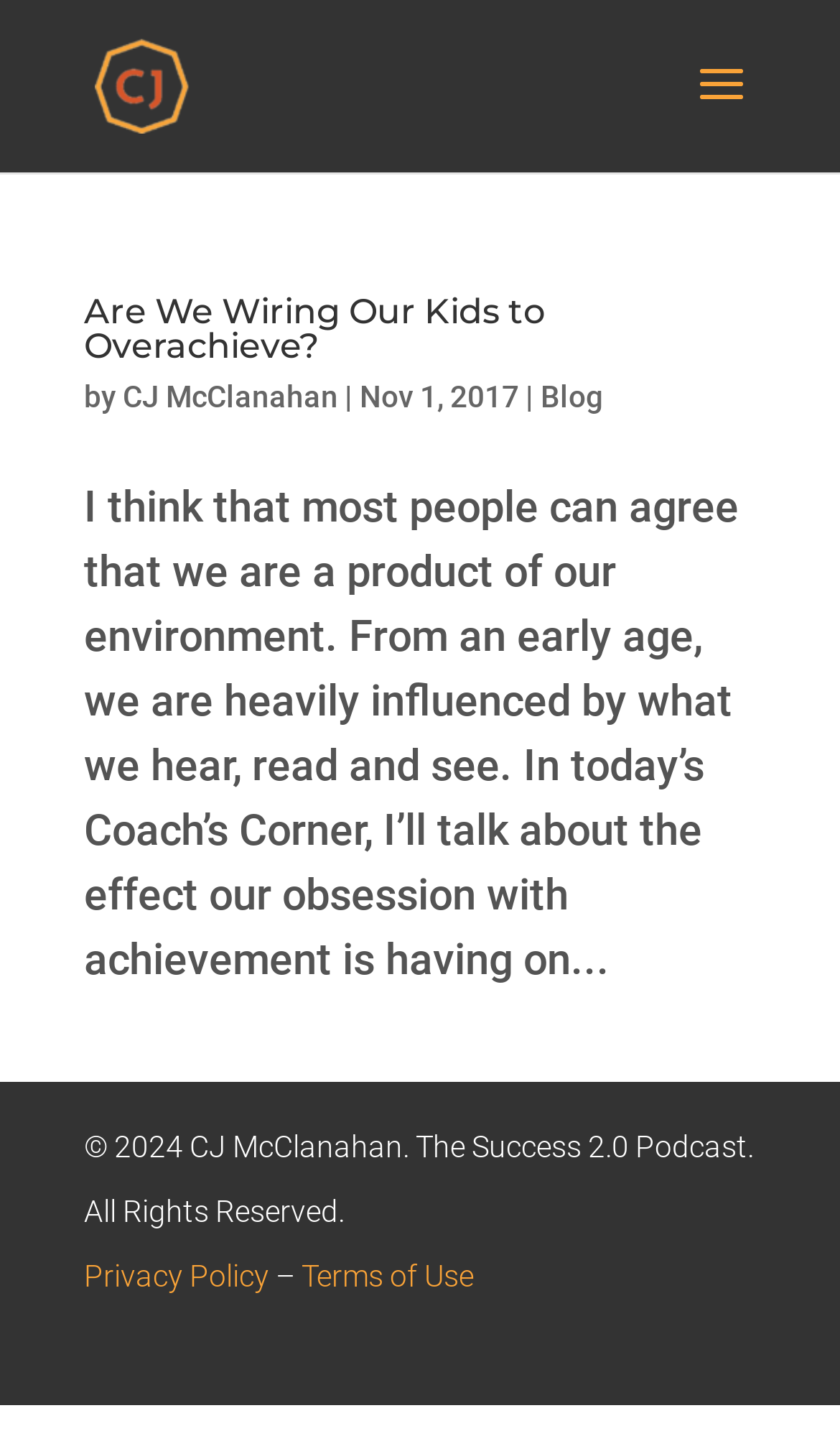Look at the image and answer the question in detail:
What is the author of the article?

The author of the article can be determined by looking at the text 'by CJ McClanahan' which is located below the article title.